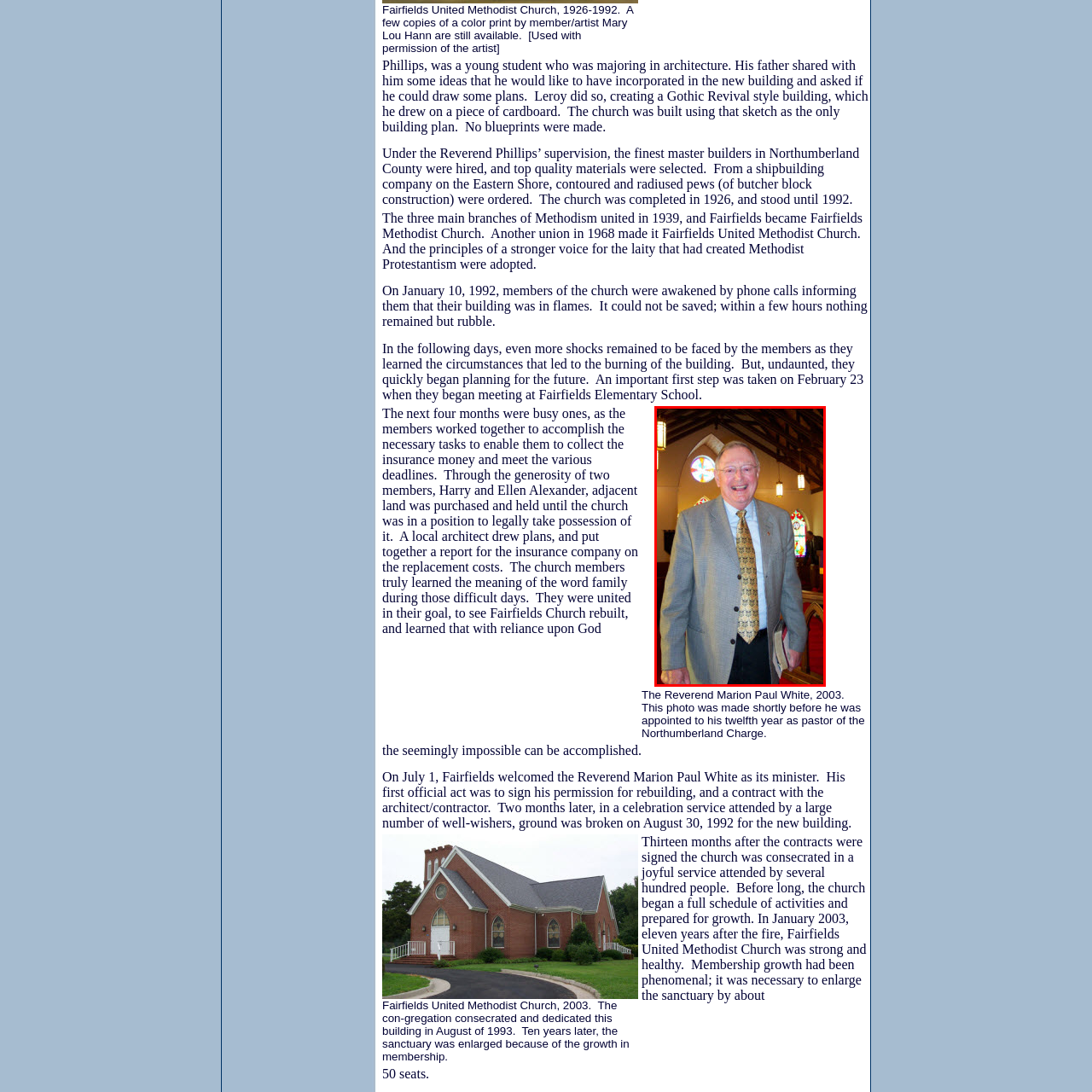Direct your attention to the section marked by the red bounding box and construct a detailed answer to the following question based on the image: What is behind Reverend White in the image?

According to the caption, the background of the image showcases the church's architecture, which includes stained glass windows that add colorful accents to the scene.